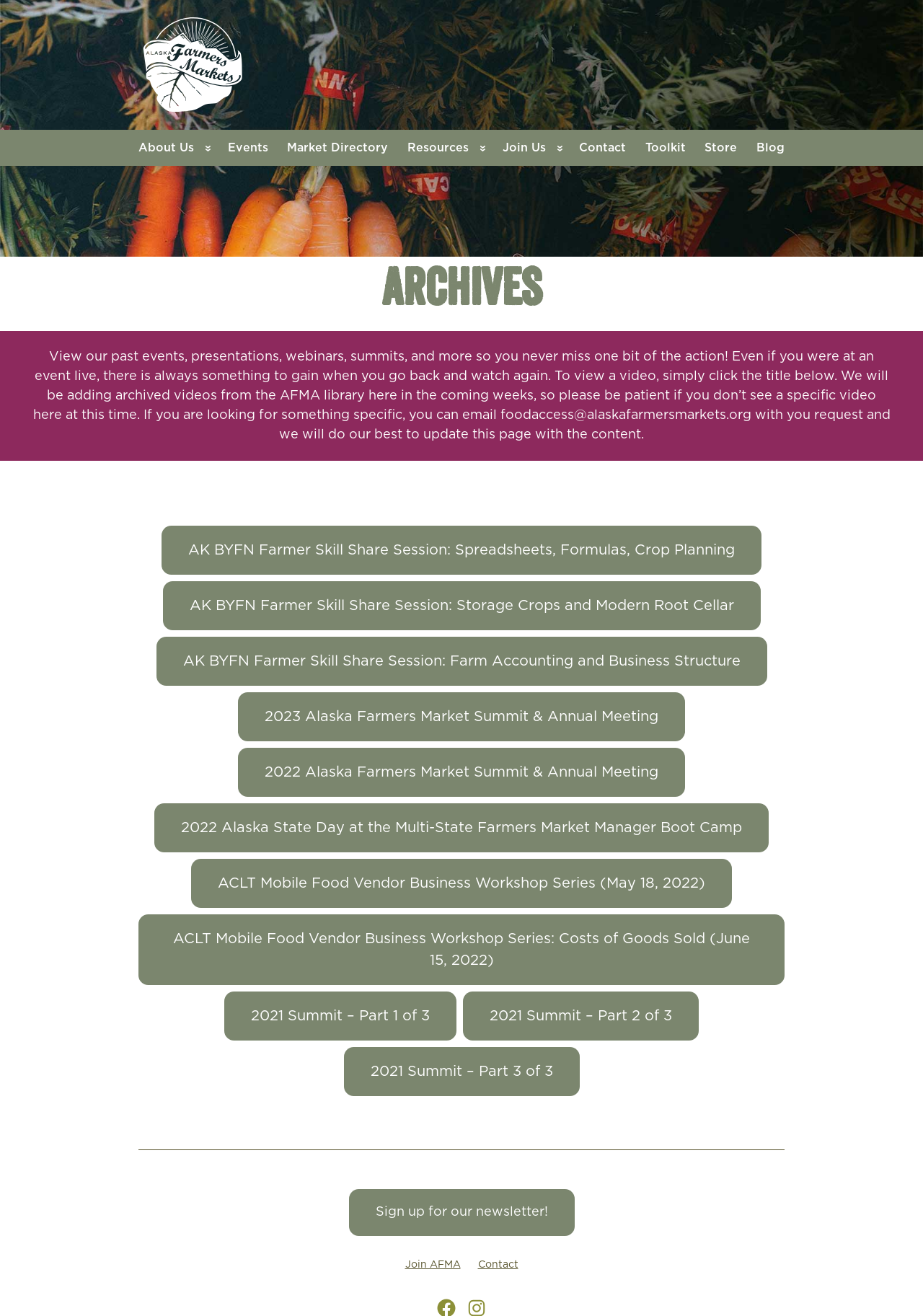Please find the bounding box coordinates for the clickable element needed to perform this instruction: "Click on About Us".

[0.15, 0.099, 0.226, 0.126]